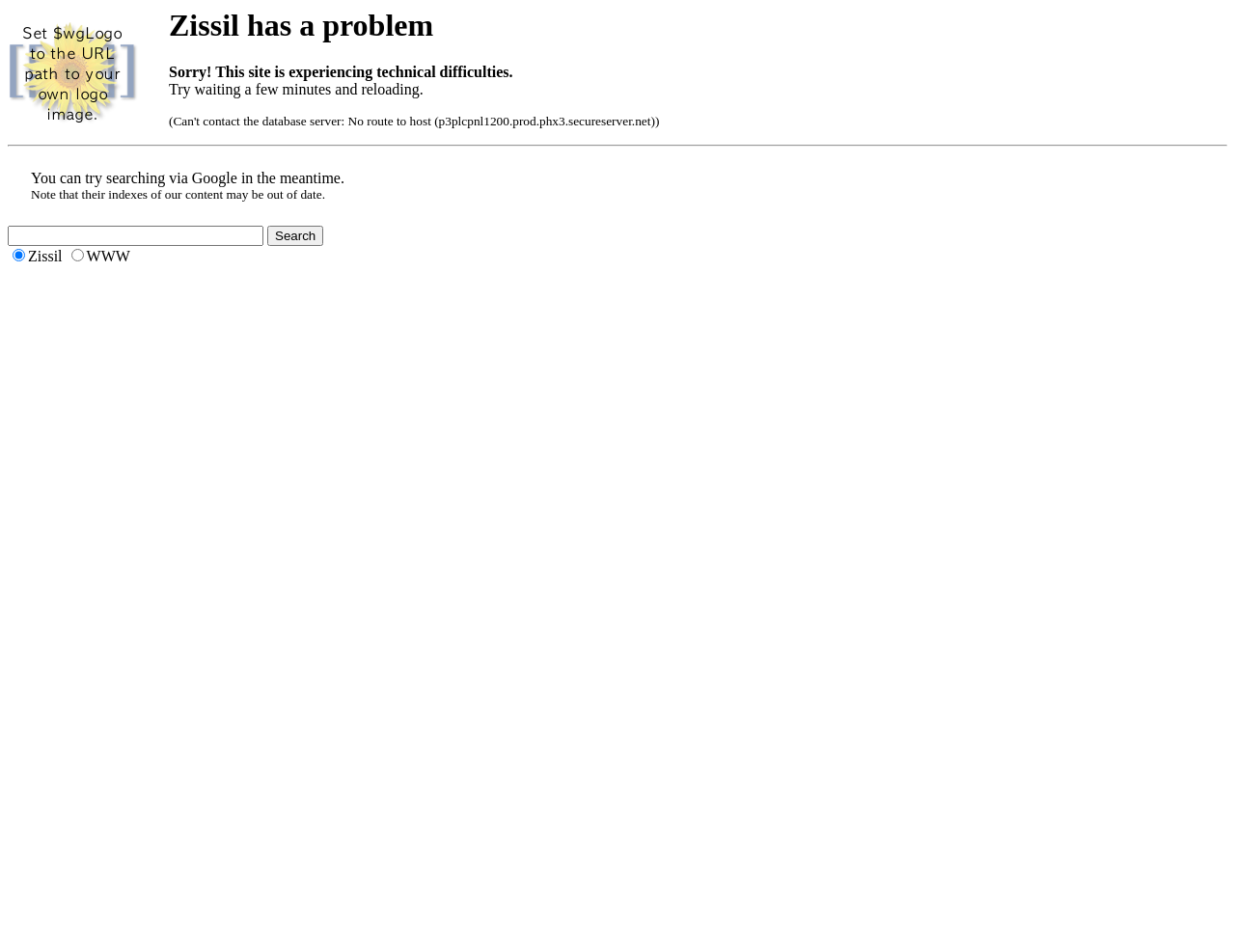Detail the various sections and features of the webpage.

The webpage appears to be an error page, with a heading at the top that reads "Zissil has a problem". Below the heading, there is a message that says "Sorry! This site is experiencing technical difficulties." followed by a suggestion to "Try waiting a few minutes and reloading." 

A horizontal separator is placed below these messages, separating them from the rest of the content. Below the separator, there is a message that suggests searching via Google in the meantime, with a note that their indexes of the site's content may be out of date.

On the left side of the page, there is a textbox, accompanied by a "Search" button to its right. Below the textbox, there are two radio buttons, with "Zissil" selected by default and "WWW" as an alternative option.